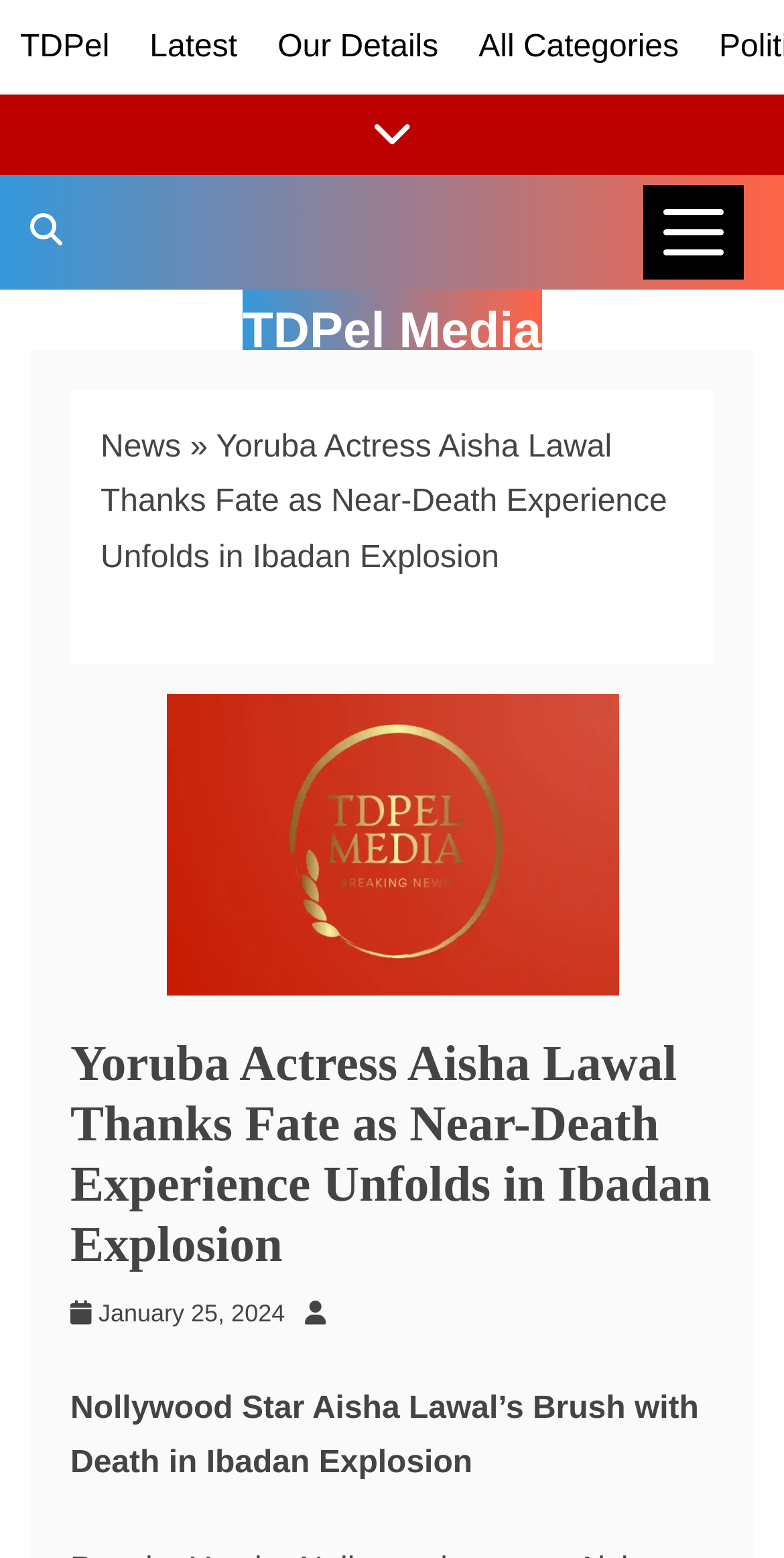Provide a one-word or brief phrase answer to the question:
Is the news categories menu expanded?

No